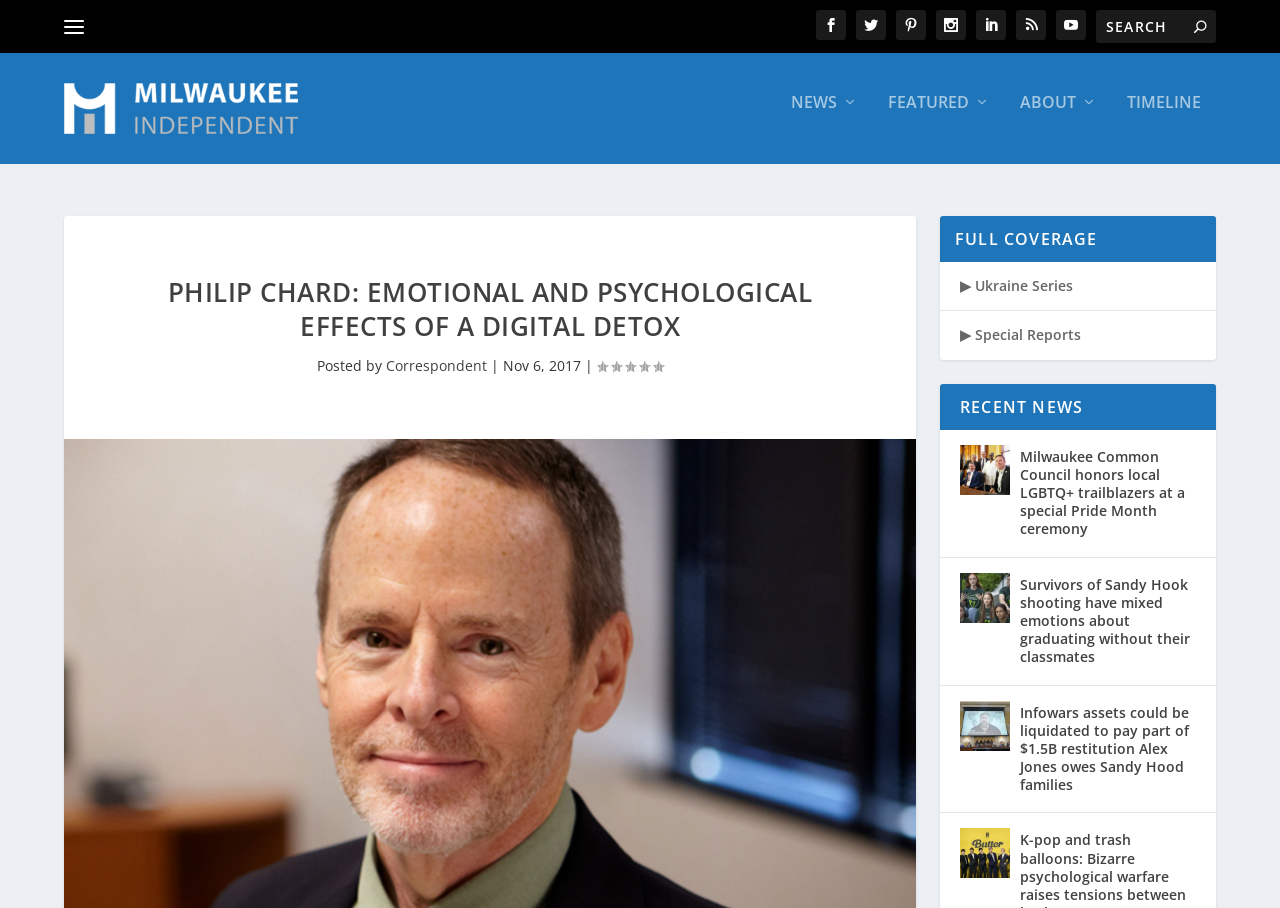Extract the bounding box coordinates for the HTML element that matches this description: "Kevin A. Reilly (Vice President)". The coordinates should be four float numbers between 0 and 1, i.e., [left, top, right, bottom].

None